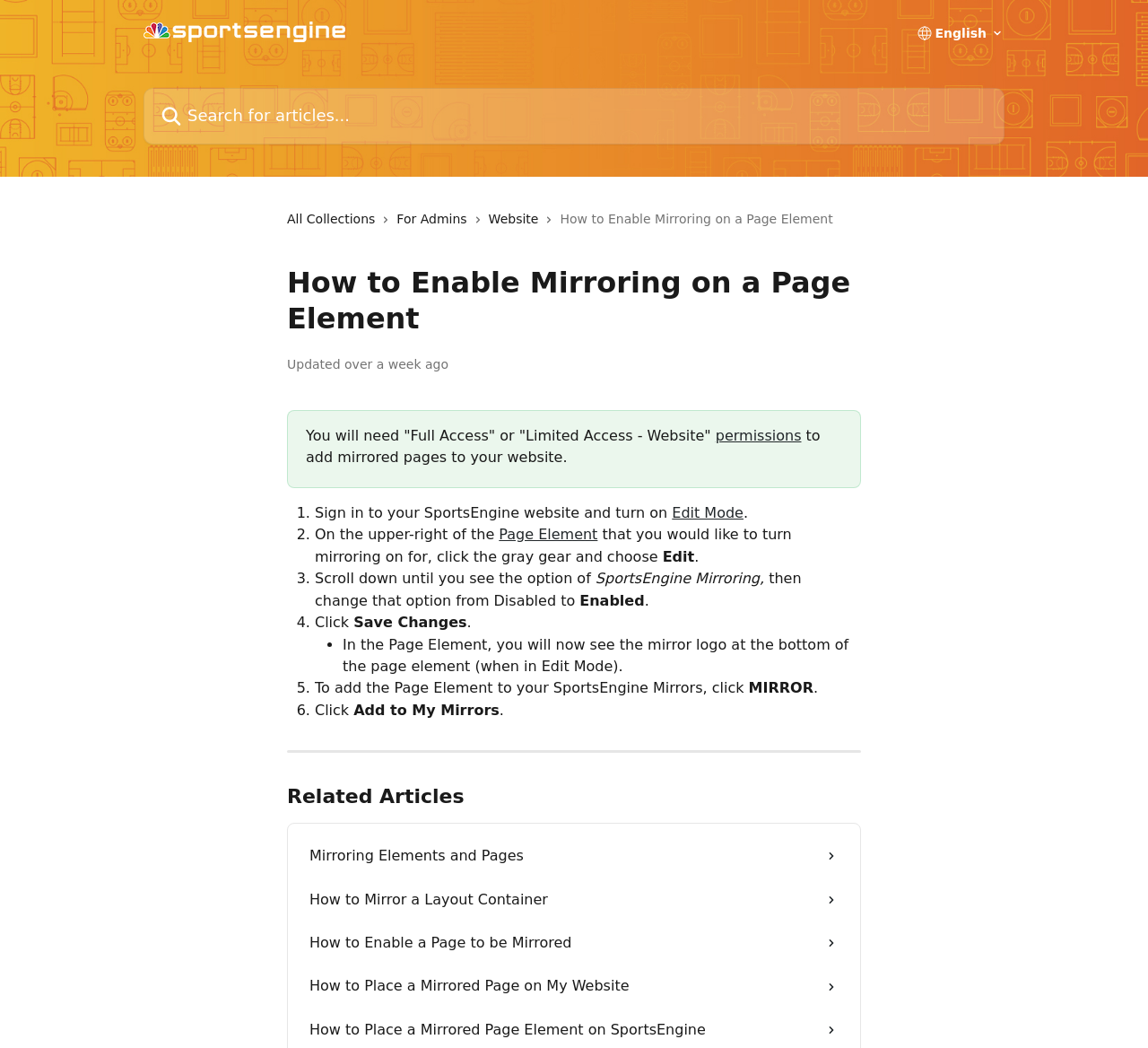Specify the bounding box coordinates of the area that needs to be clicked to achieve the following instruction: "Enable SportsEngine Mirroring".

[0.519, 0.544, 0.67, 0.56]